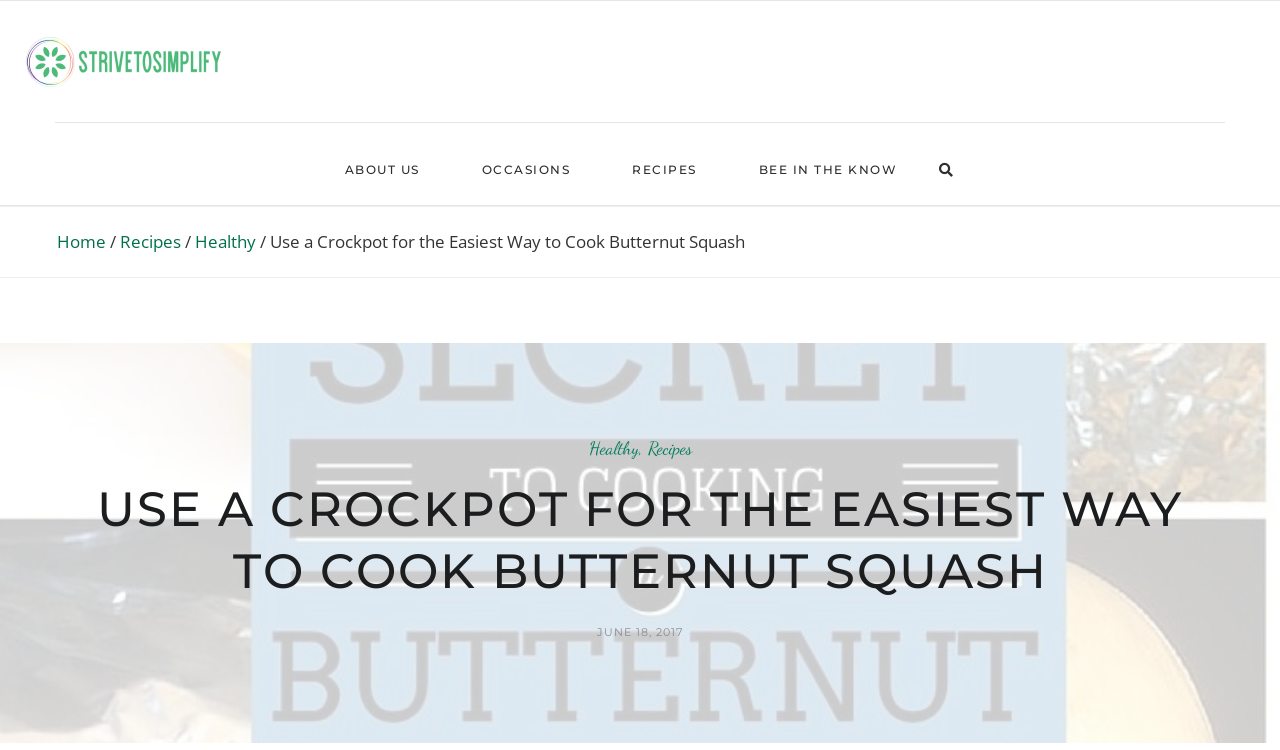What is the main topic of the webpage?
Provide a detailed answer to the question, using the image to inform your response.

The main topic of the webpage can be inferred from the heading 'USE A CROCKPOT FOR THE EASIEST WAY TO COOK BUTTERNUT SQUASH' and the image of butternut squash at the top of the page.